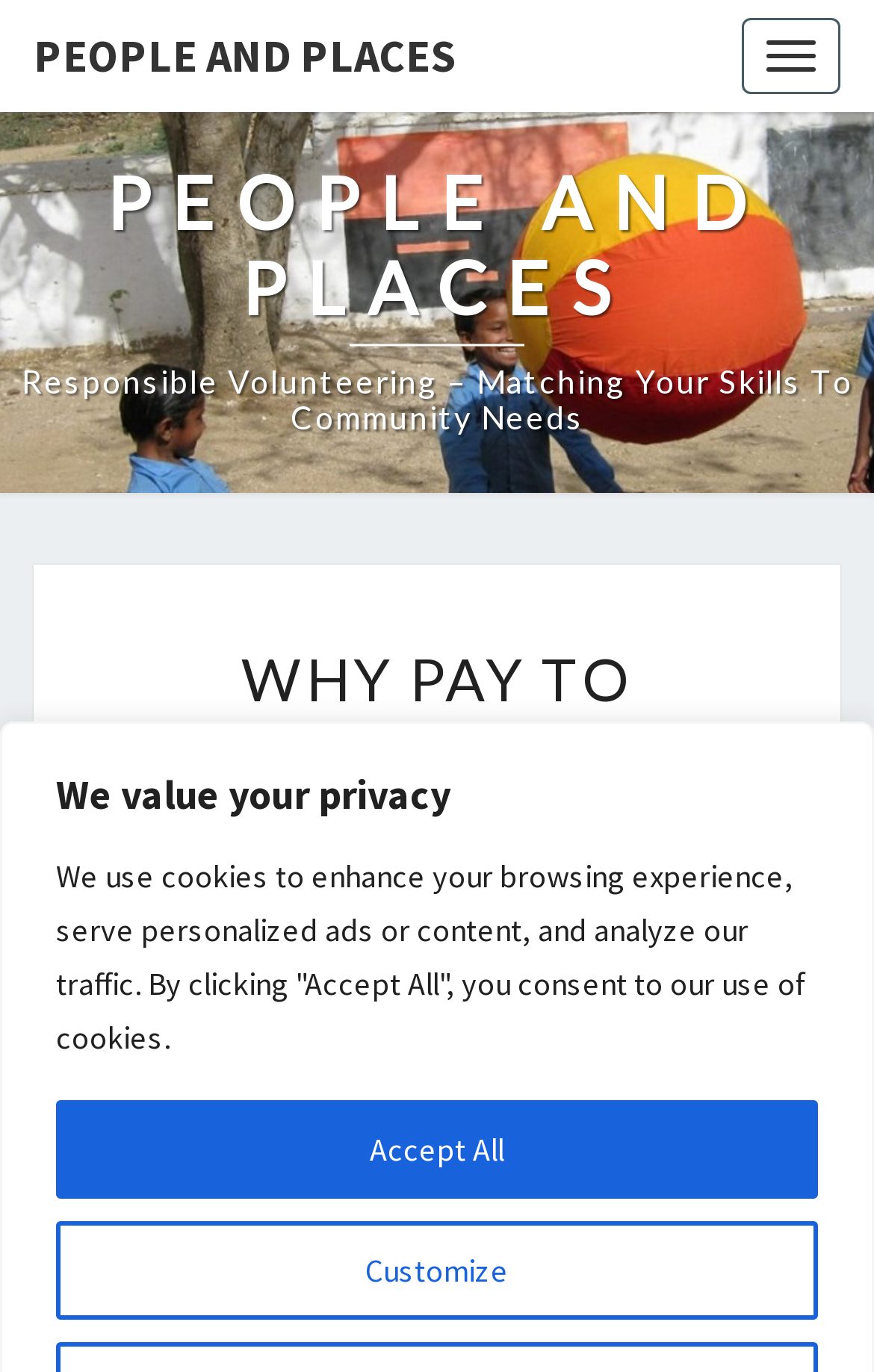Refer to the screenshot and answer the following question in detail:
What is the topic of the article?

Based on the webpage, the topic of the article can be inferred from the heading 'WHY PAY TO VOLUNTEER?' and the content of the article, which suggests that the topic is related to volunteering.